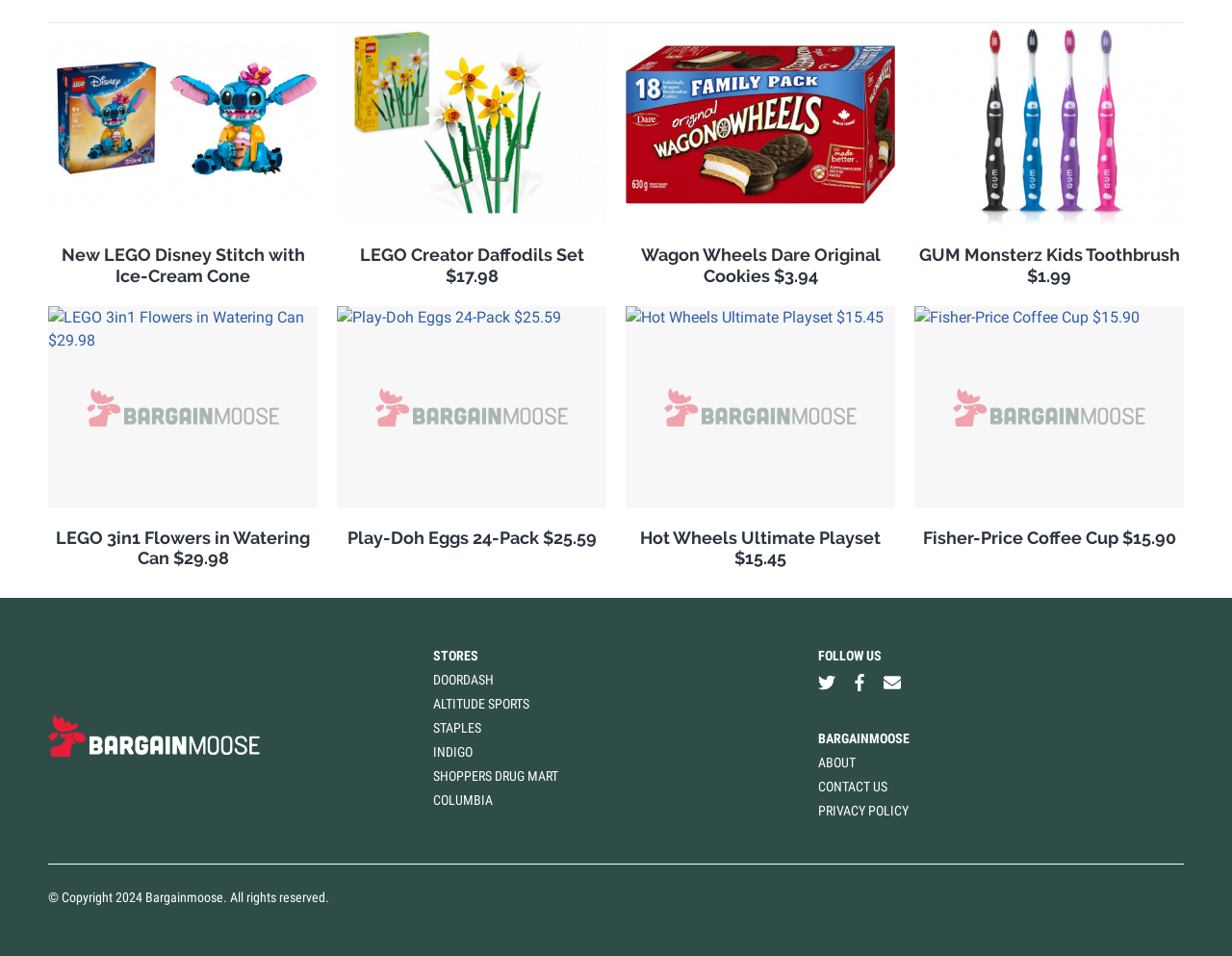Please identify the bounding box coordinates of the clickable area that will allow you to execute the instruction: "Click on the STORES link".

[0.352, 0.675, 0.648, 0.697]